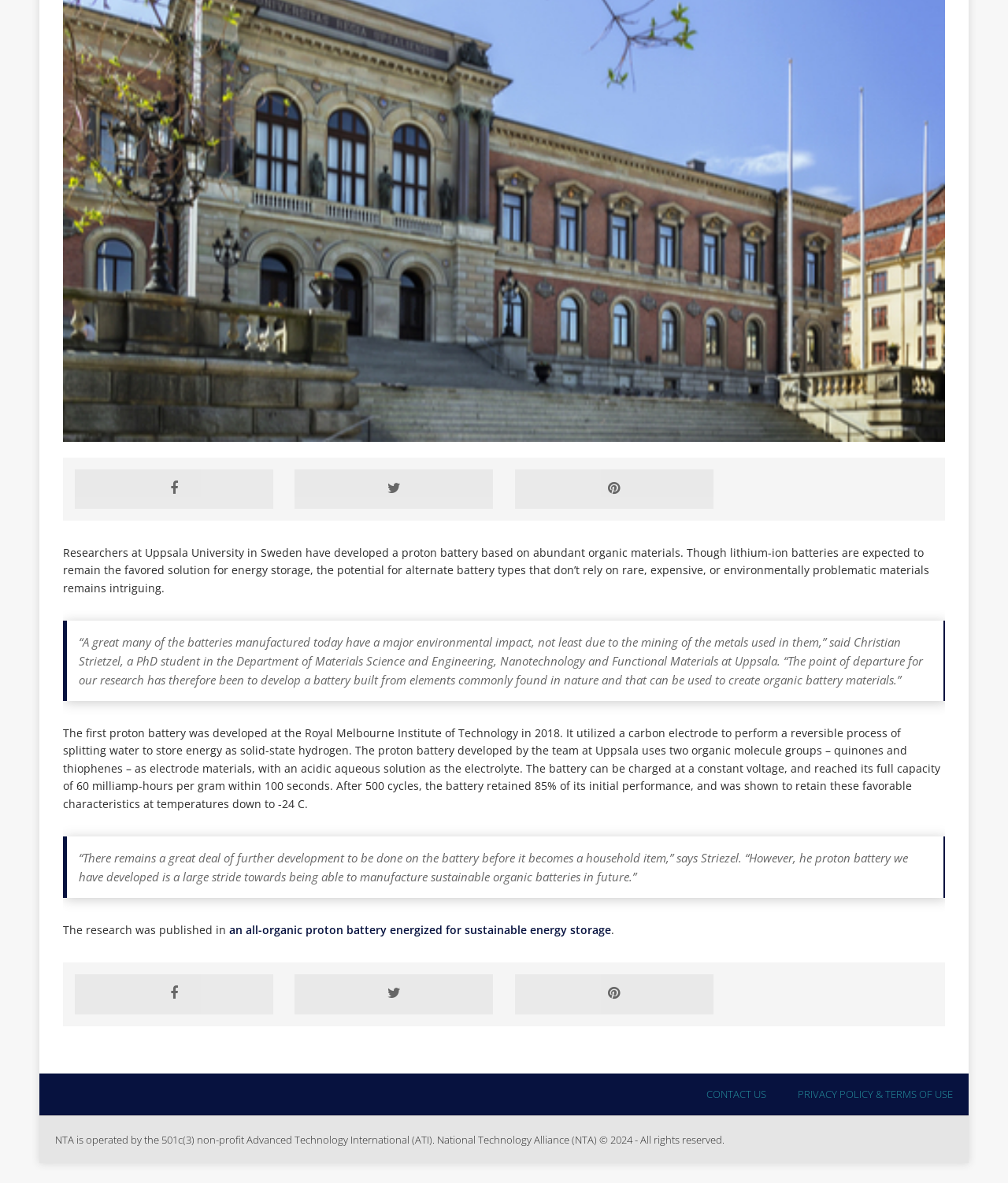Provide the bounding box coordinates of the UI element that matches the description: "title="Tweet This Post"".

[0.292, 0.824, 0.489, 0.857]